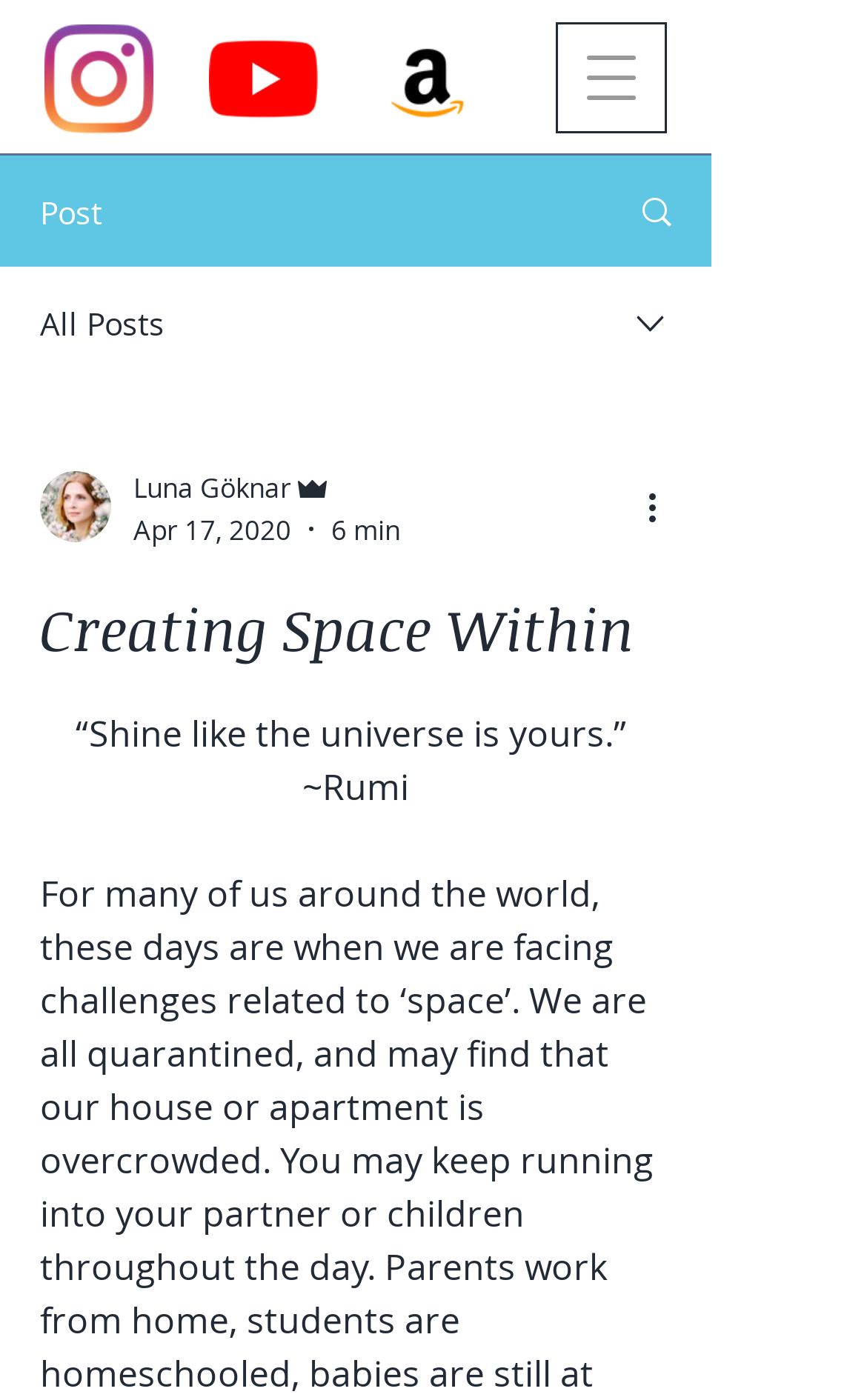Please identify the bounding box coordinates of the element I should click to complete this instruction: 'Open navigation menu'. The coordinates should be given as four float numbers between 0 and 1, like this: [left, top, right, bottom].

[0.641, 0.016, 0.769, 0.095]